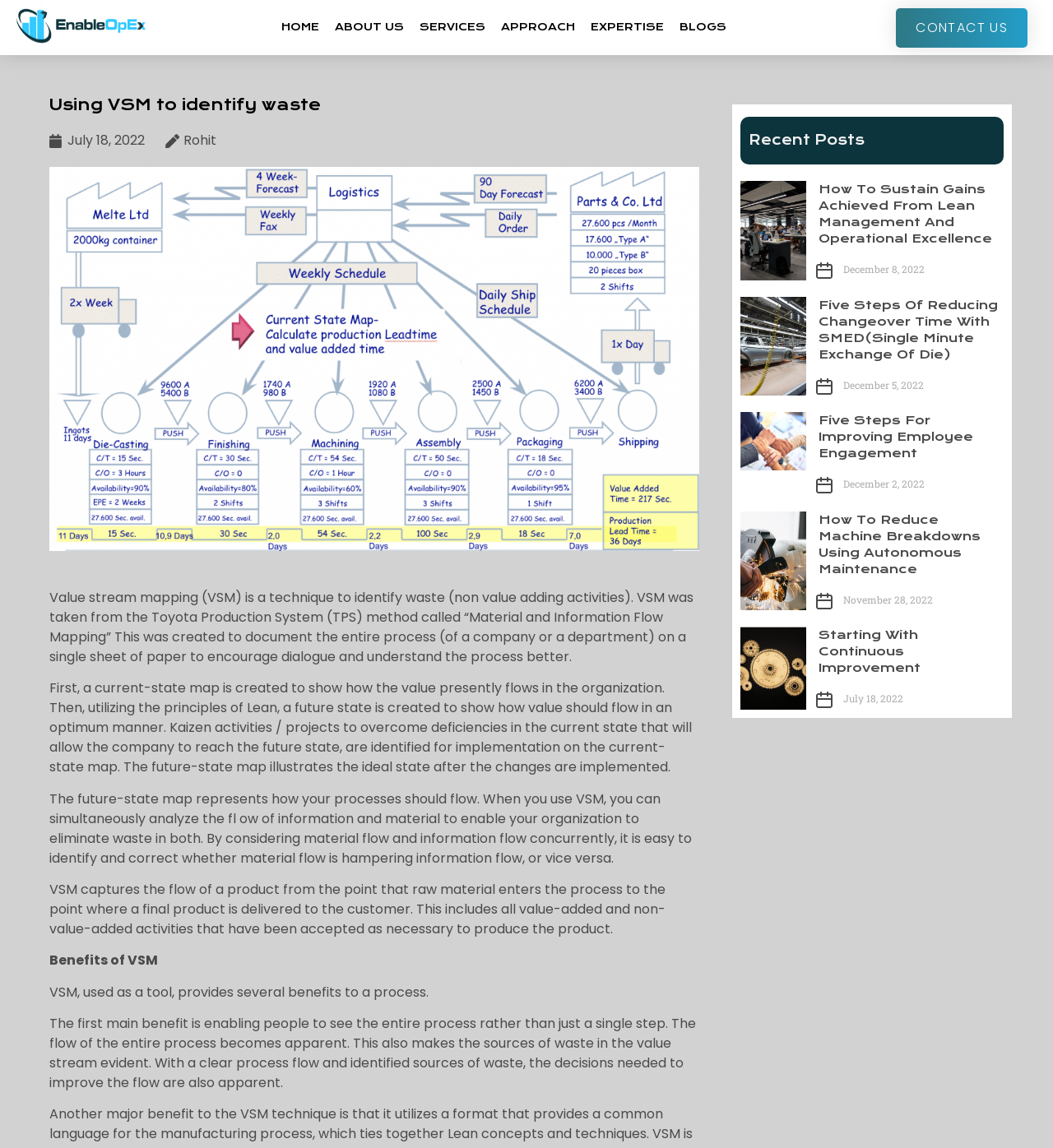Identify the bounding box coordinates for the UI element described as: "About Us". The coordinates should be provided as four floats between 0 and 1: [left, top, right, bottom].

[0.314, 0.001, 0.388, 0.047]